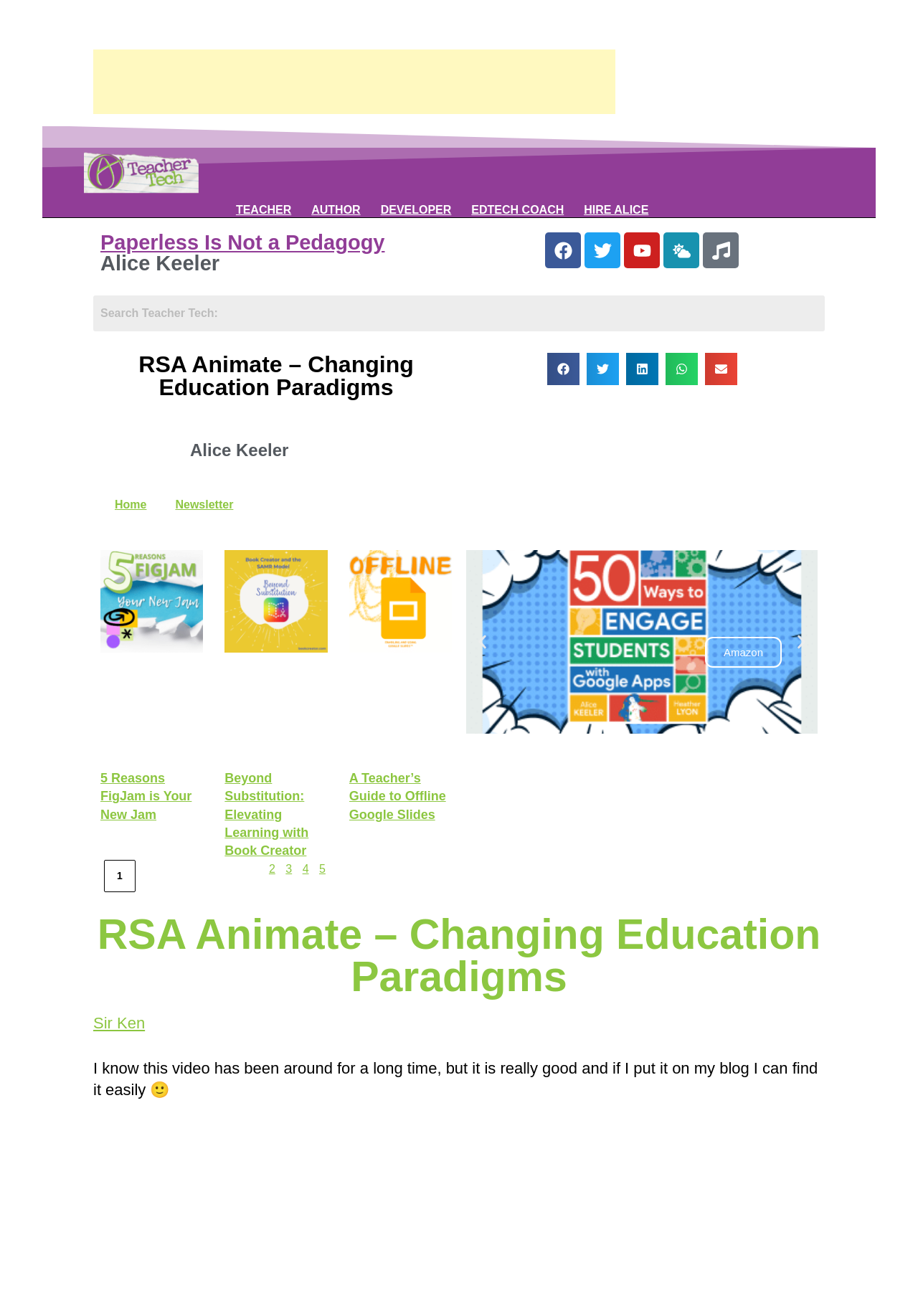Please respond to the question using a single word or phrase:
What is the name of the blog?

Teacher Tech blog with Alice Keeler